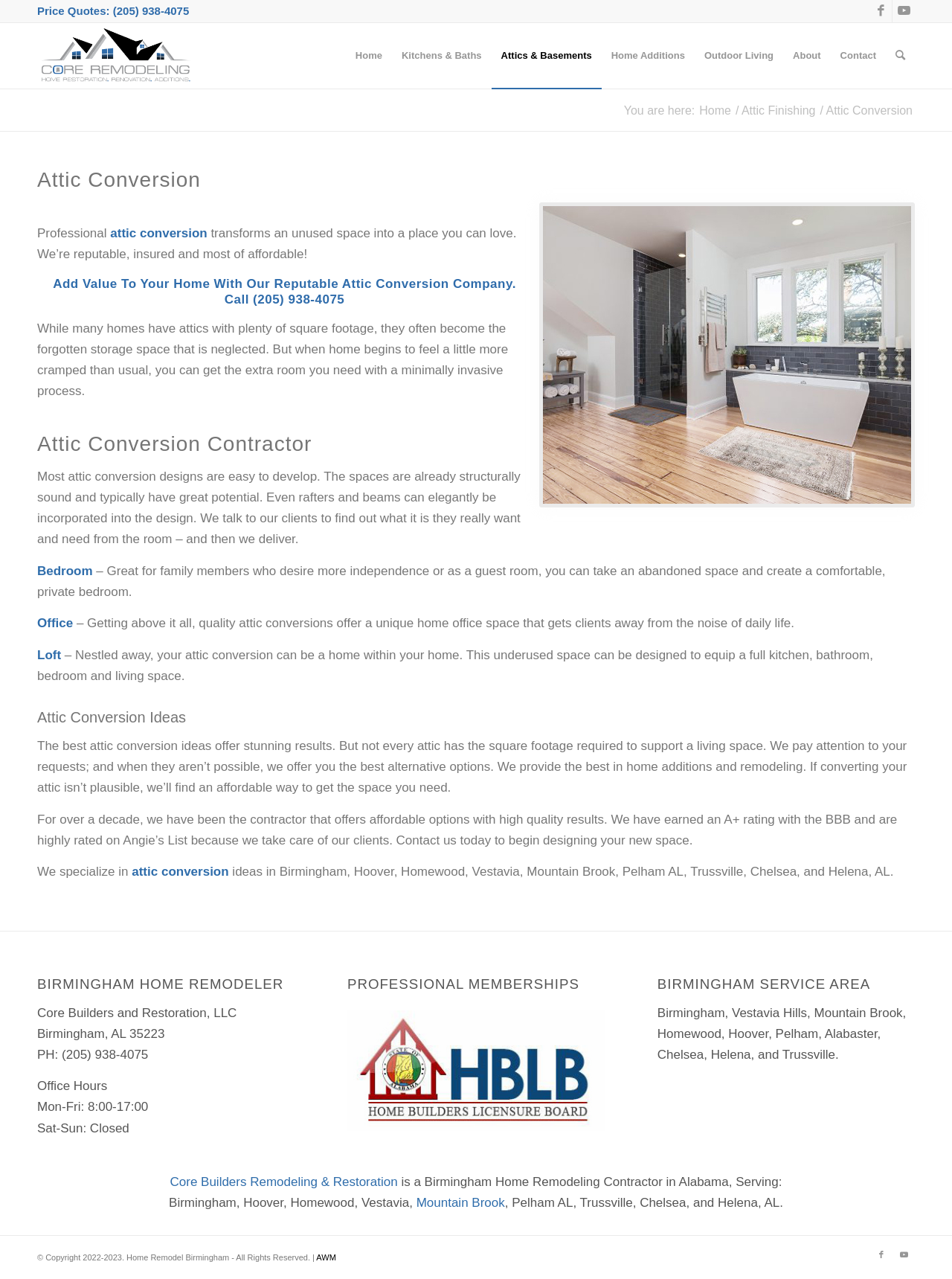Reply to the question below using a single word or brief phrase:
What is the company name of the Birmingham home remodeler?

Core Builders and Restoration, LLC